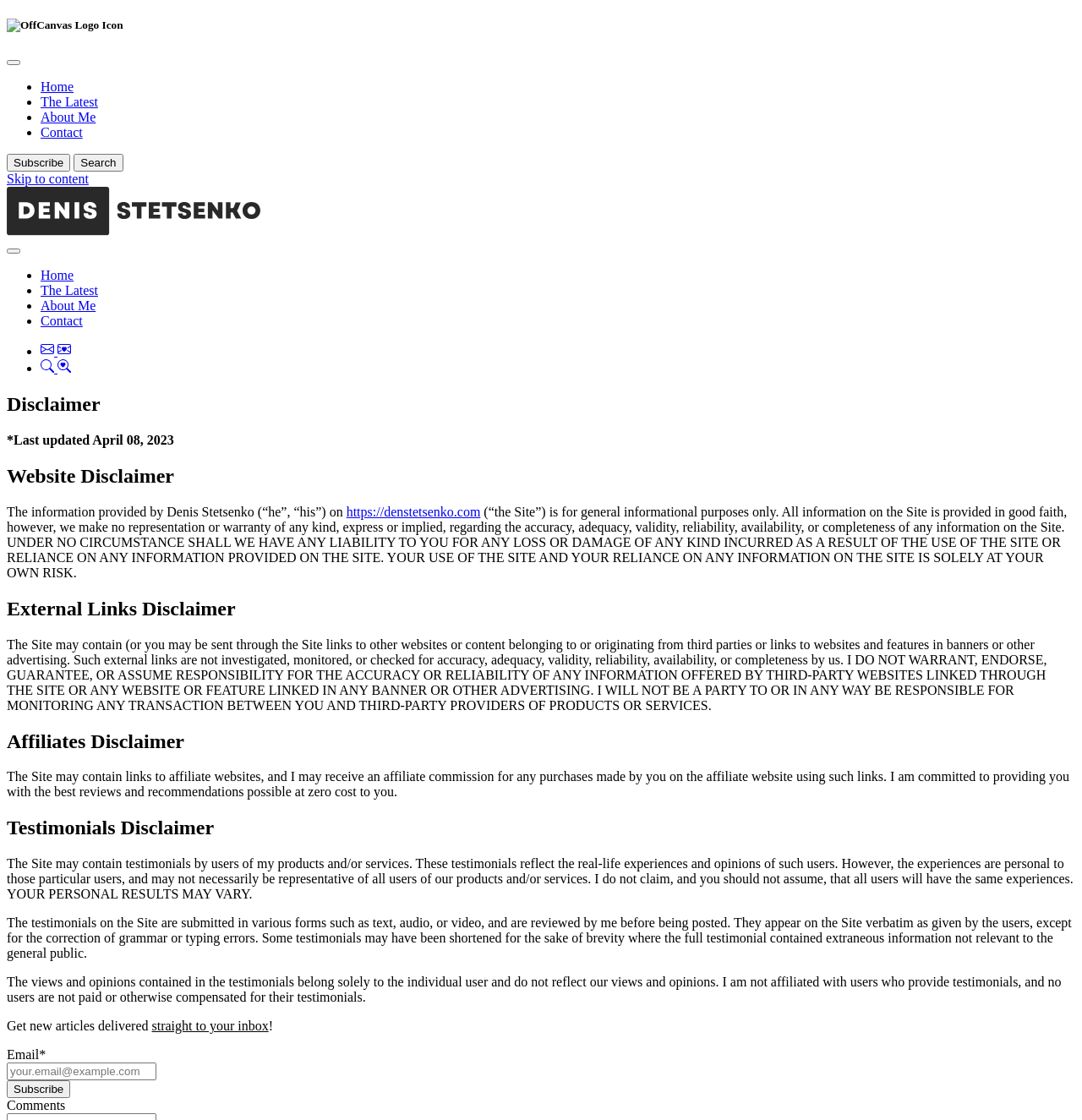Find the bounding box coordinates of the clickable element required to execute the following instruction: "Enter email address in the input field". Provide the coordinates as four float numbers between 0 and 1, i.e., [left, top, right, bottom].

[0.006, 0.949, 0.145, 0.965]